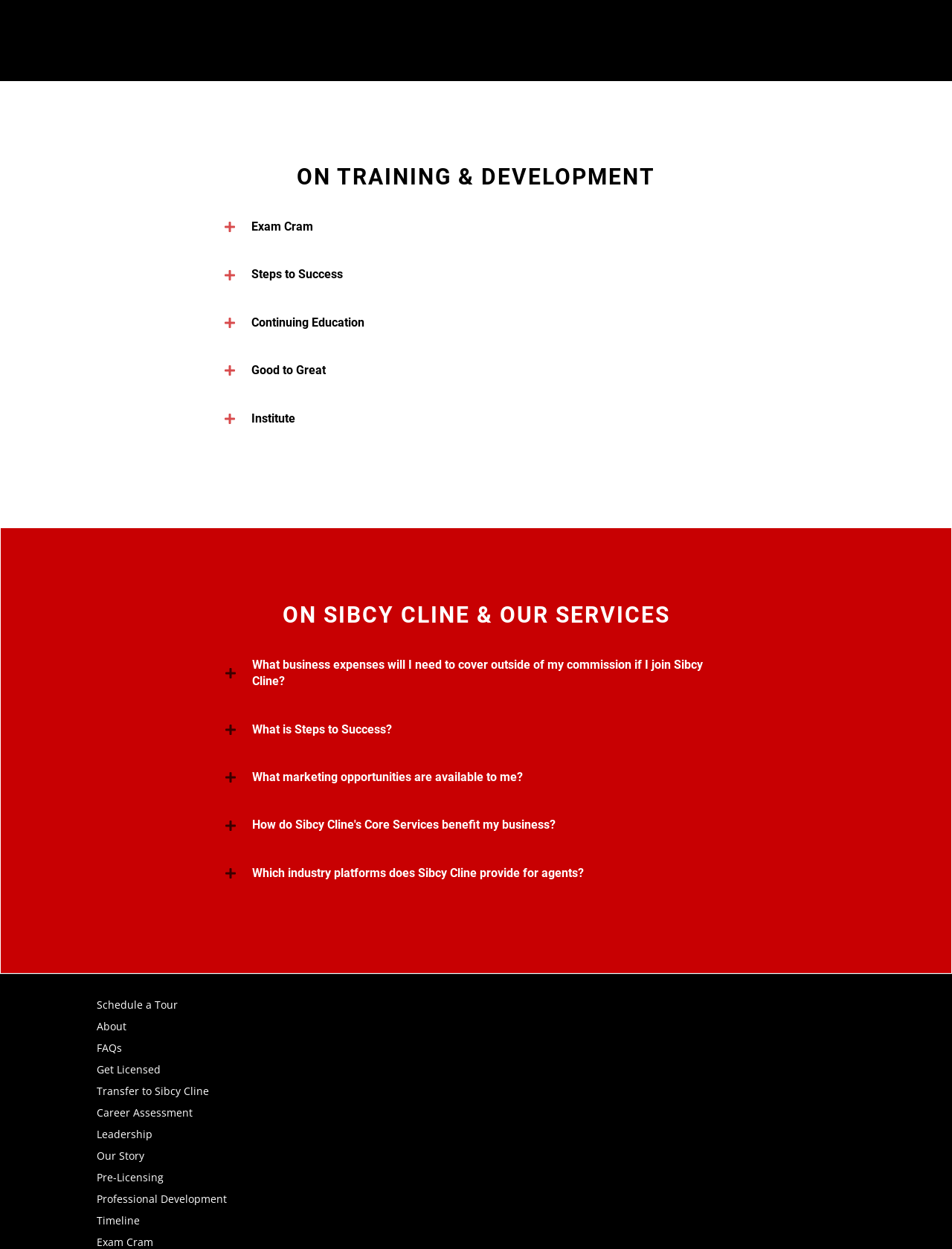From the webpage screenshot, predict the bounding box coordinates (top-left x, top-left y, bottom-right x, bottom-right y) for the UI element described here: Schedule a Tour

[0.102, 0.799, 0.187, 0.81]